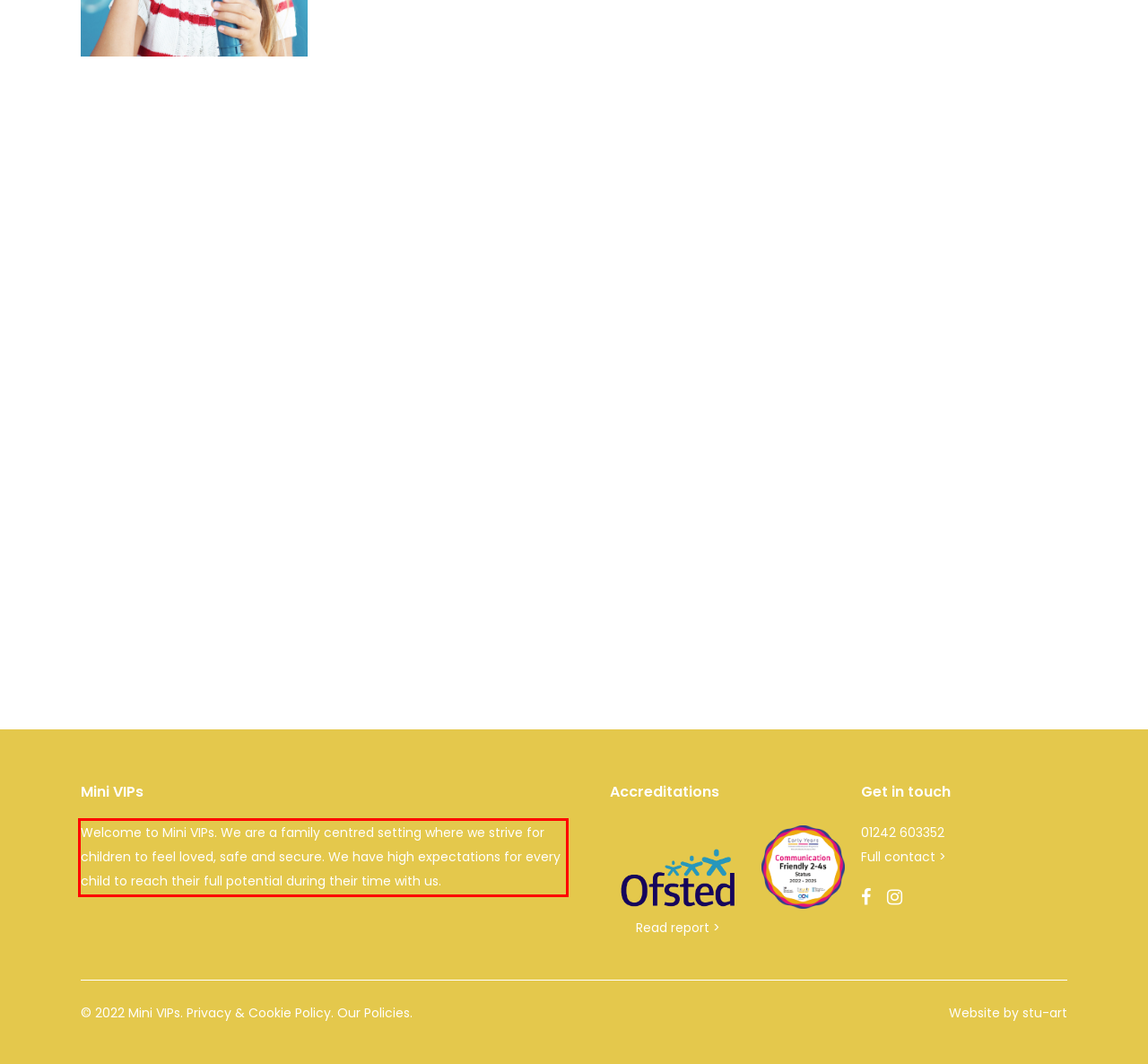Perform OCR on the text inside the red-bordered box in the provided screenshot and output the content.

Welcome to Mini VIPs. We are a family centred setting where we strive for children to feel loved, safe and secure. We have high expectations for every child to reach their full potential during their time with us.